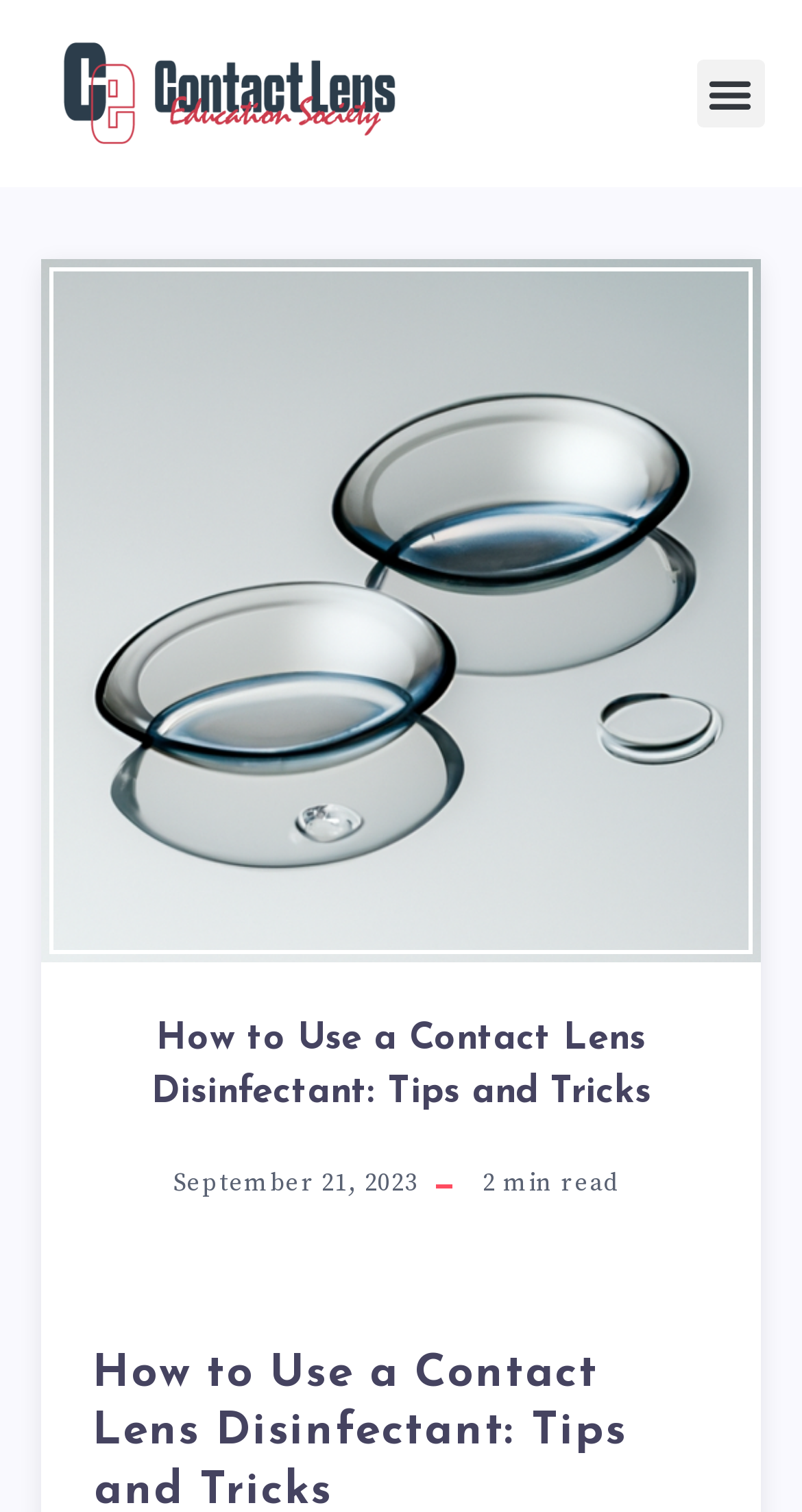Generate a thorough caption that explains the contents of the webpage.

This webpage is about using a contact lens disinfectant, specifically providing tips and tricks for enthusiasts. At the top right corner, there is a "Menu Toggle" button. Below the button, there is a header section that spans most of the width of the page. Within the header, there is a large image on the left side, taking up about half of the header's width, with the title "How to Use a Contact Lens Disinfectant: Tips and Tricks" written in a heading style next to it. The title is also displayed as an image. 

Underneath the title, there is a timestamp indicating the publication date, "September 21, 2023", located near the top left corner of the header. To the right of the timestamp, there is a text "min read" which likely indicates the estimated time required to read the content.